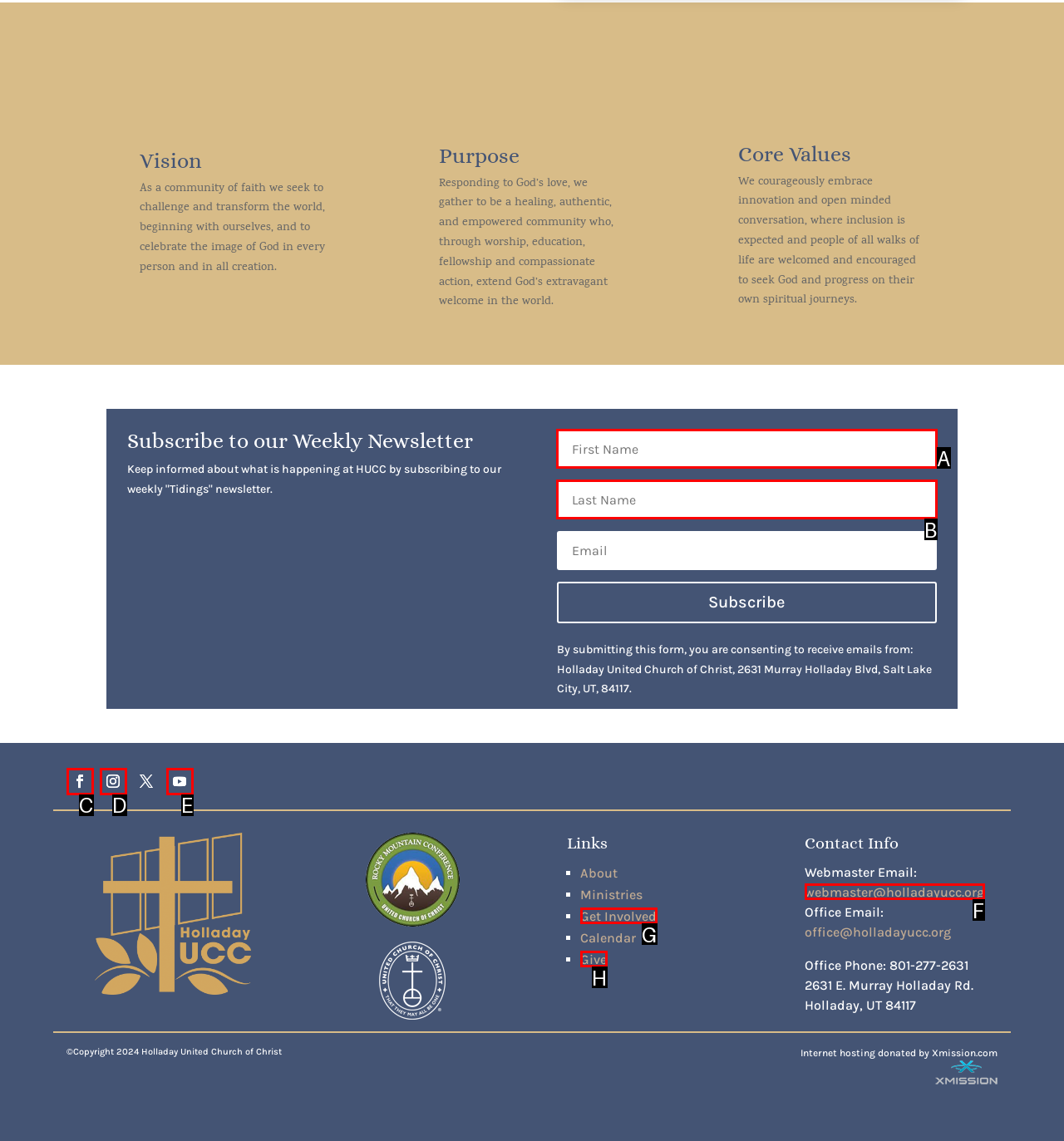Given the description: name="et_pb_signup_lastname" placeholder="Last Name", identify the HTML element that fits best. Respond with the letter of the correct option from the choices.

B